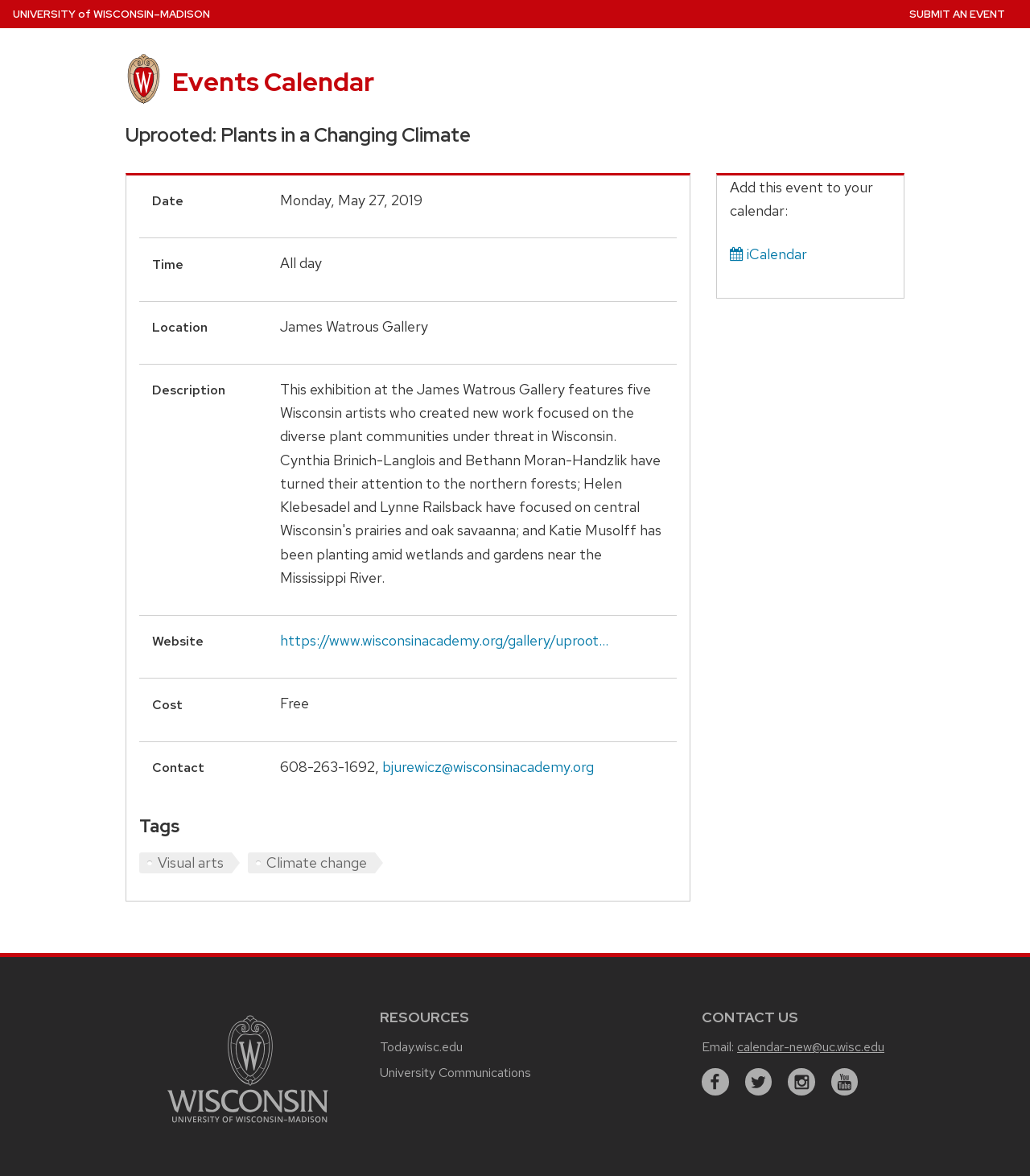Please specify the bounding box coordinates of the region to click in order to perform the following instruction: "Add event to calendar".

[0.709, 0.208, 0.784, 0.224]